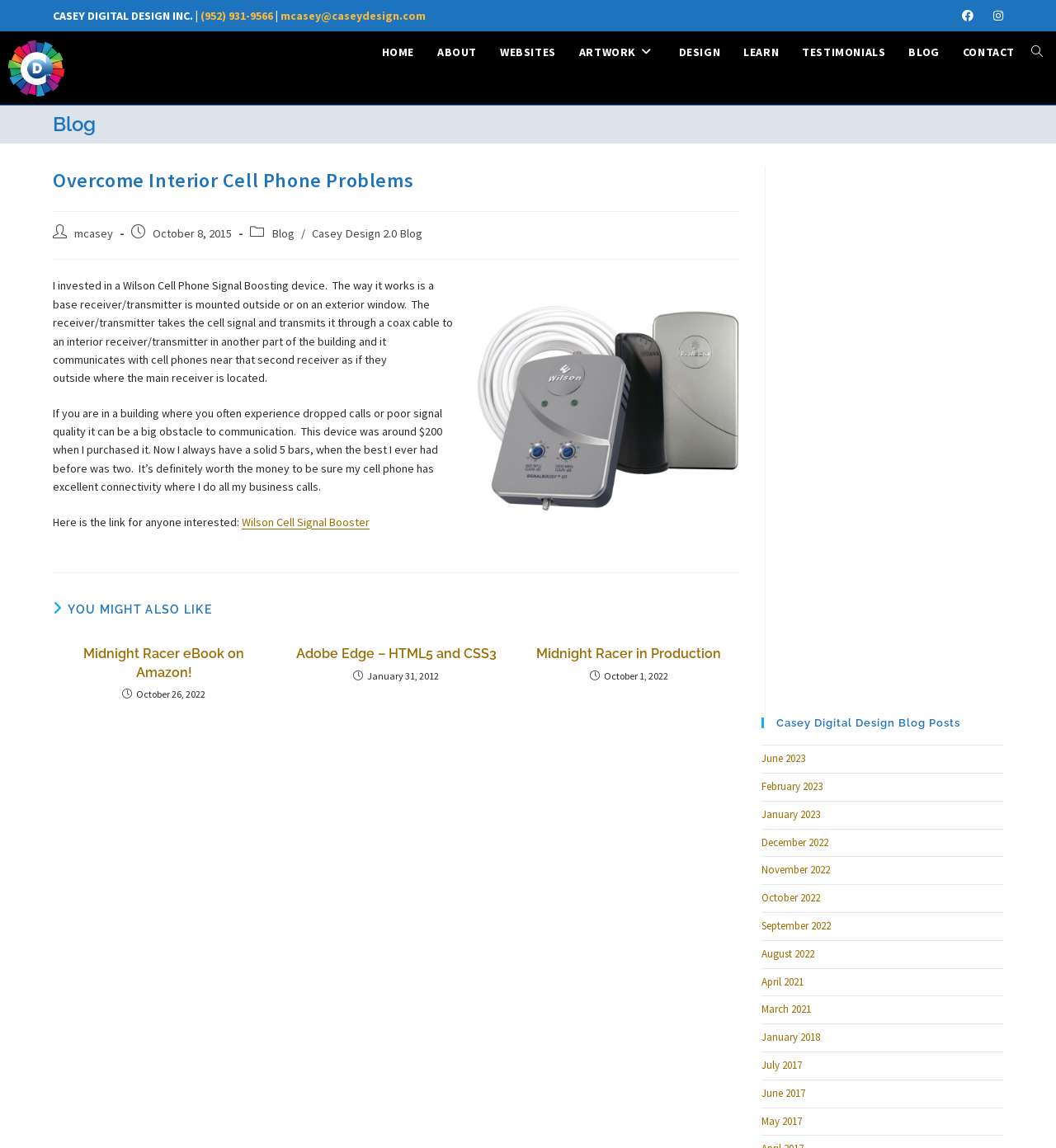Using the element description: "Midnight Racer in Production", determine the bounding box coordinates for the specified UI element. The coordinates should be four float numbers between 0 and 1, [left, top, right, bottom].

[0.5, 0.562, 0.691, 0.578]